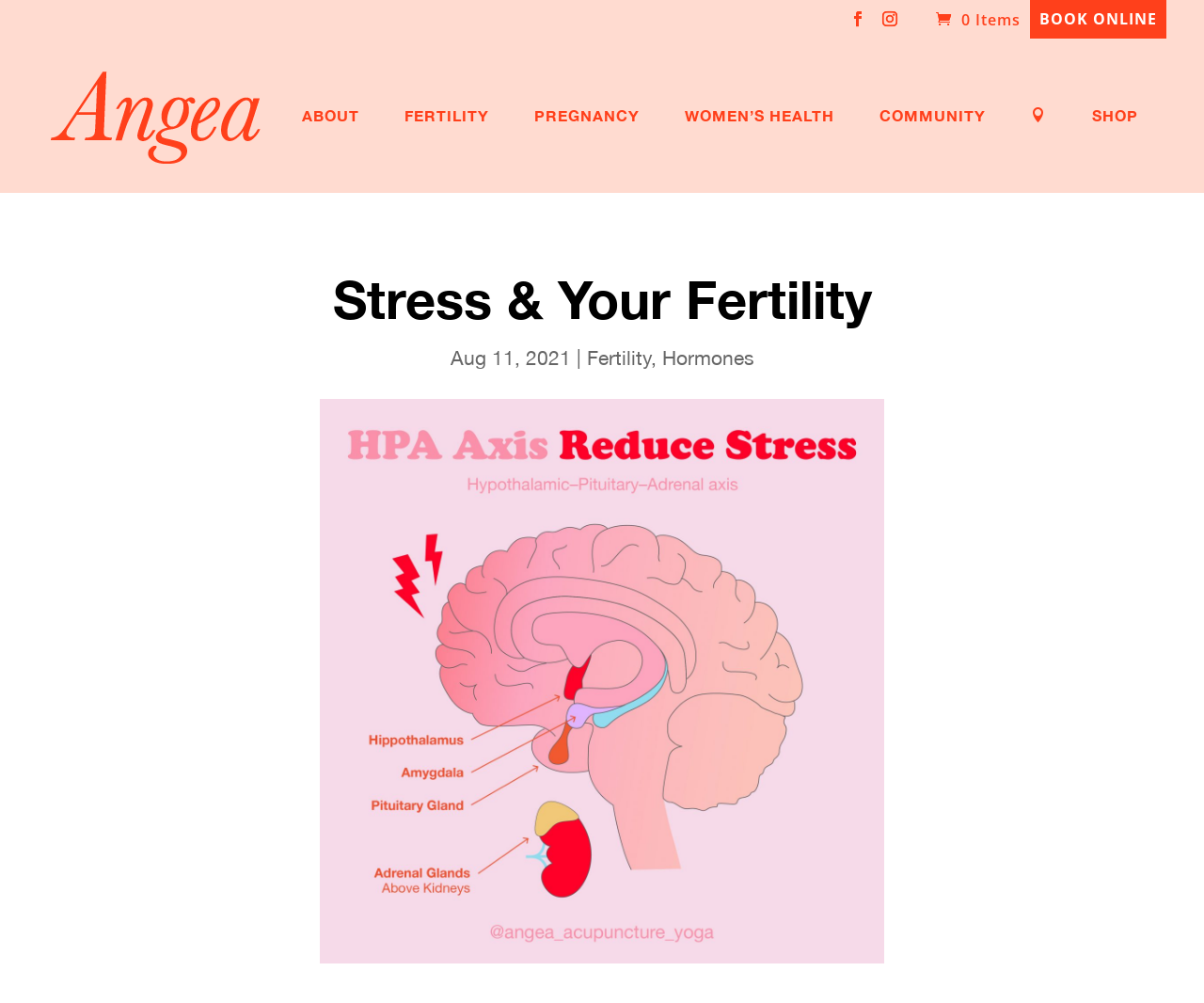Identify and provide the bounding box for the element described by: "0 Items".

[0.773, 0.009, 0.848, 0.03]